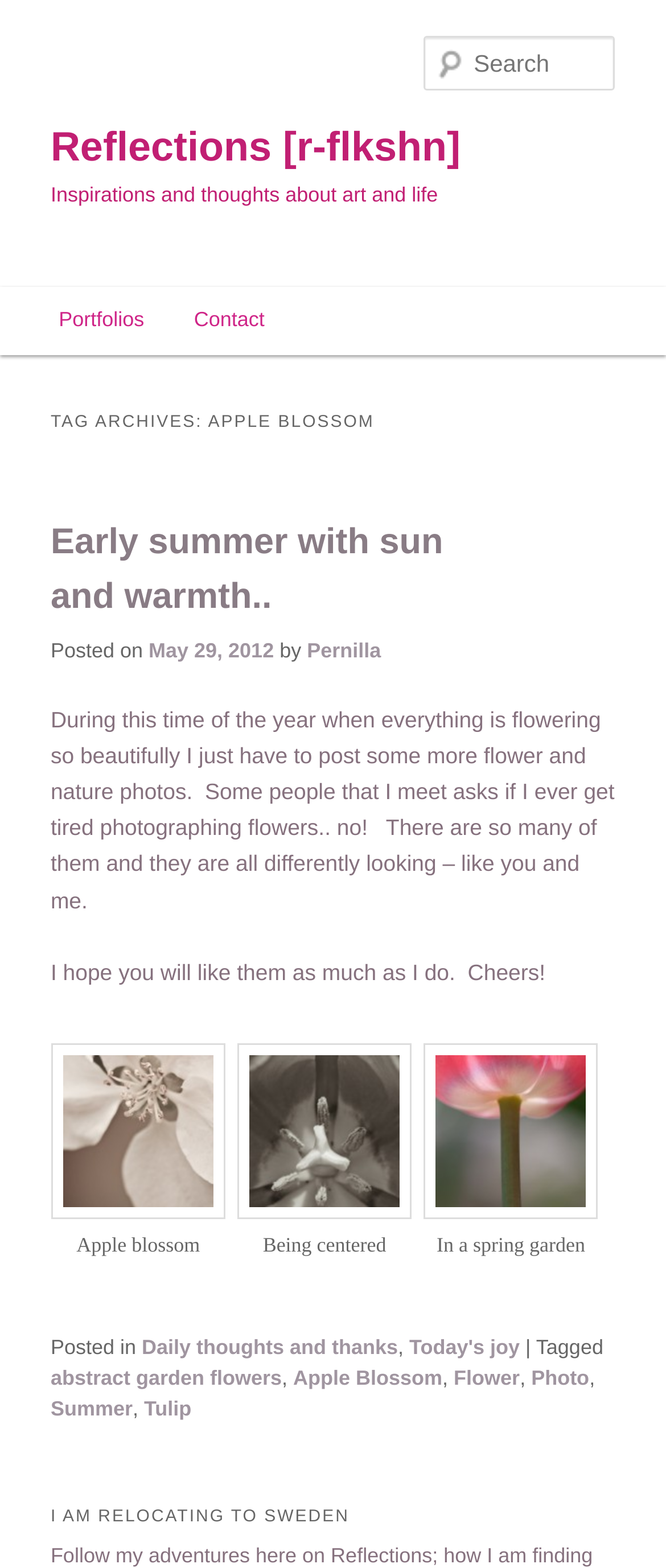Determine the bounding box coordinates for the HTML element described here: "Today's joy".

[0.615, 0.851, 0.78, 0.867]